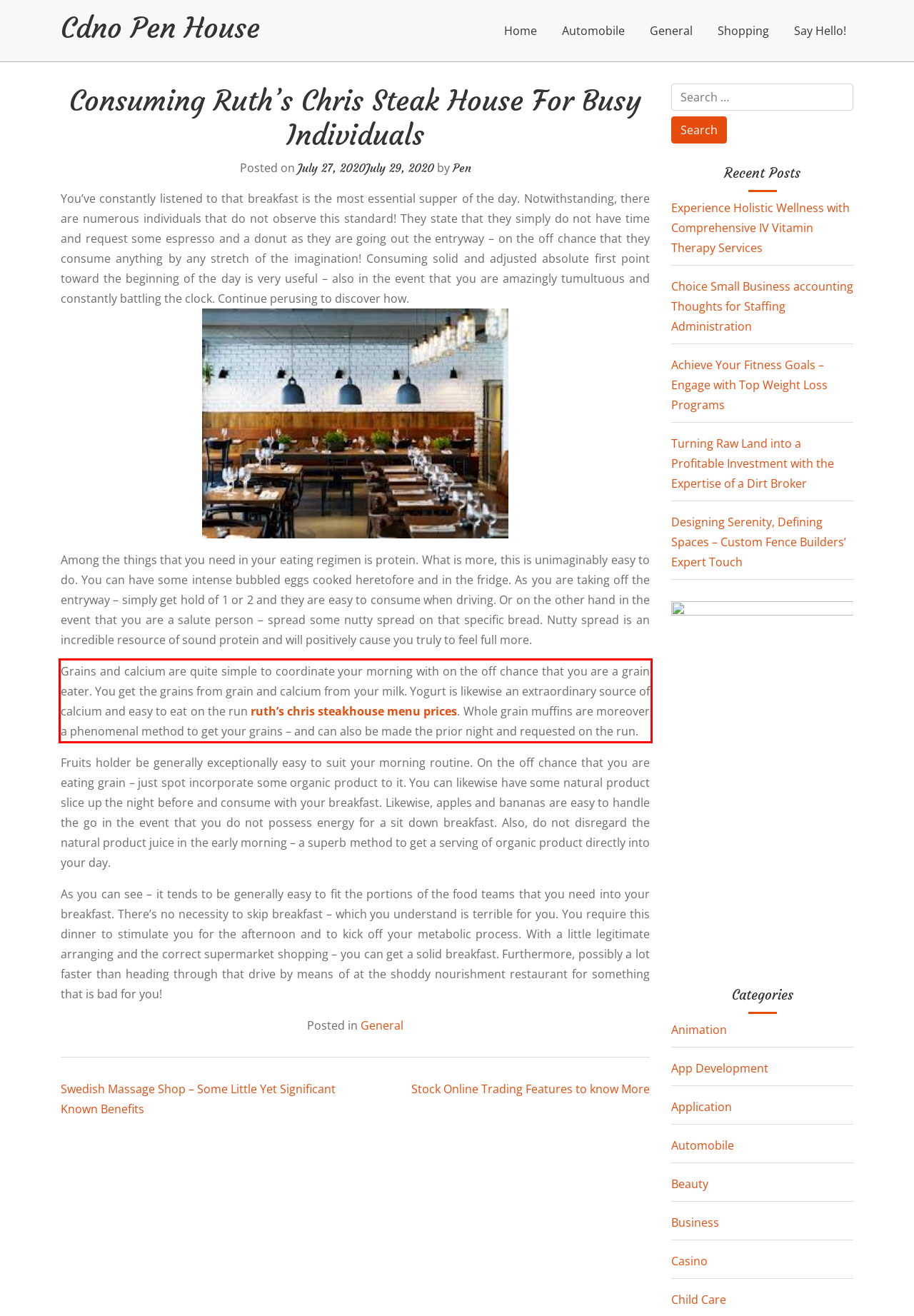Observe the screenshot of the webpage that includes a red rectangle bounding box. Conduct OCR on the content inside this red bounding box and generate the text.

Grains and calcium are quite simple to coordinate your morning with on the off chance that you are a grain eater. You get the grains from grain and calcium from your milk. Yogurt is likewise an extraordinary source of calcium and easy to eat on the run ruth’s chris steakhouse menu prices. Whole grain muffins are moreover a phenomenal method to get your grains – and can also be made the prior night and requested on the run.